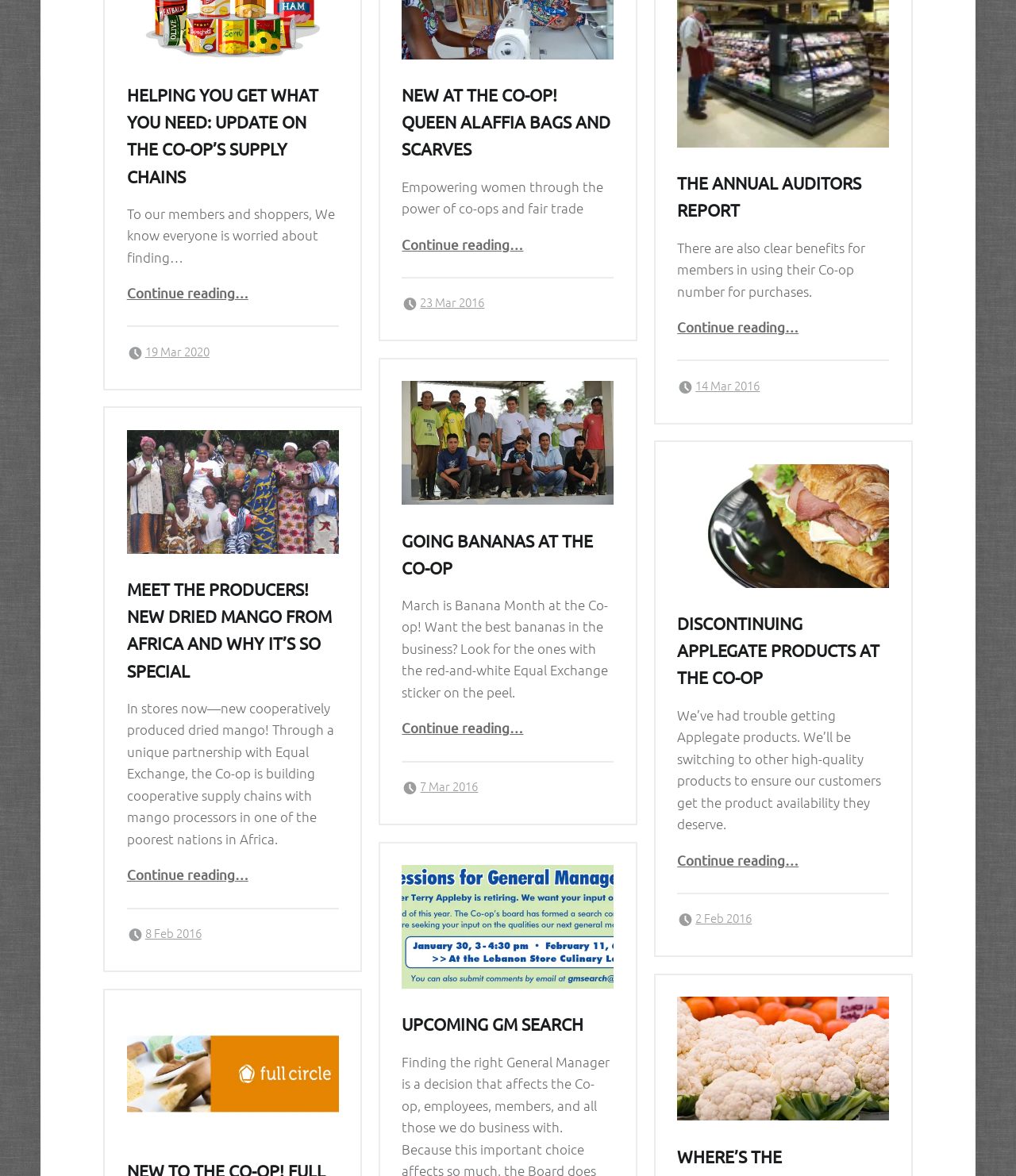Predict the bounding box of the UI element based on the description: "The Annual Auditors Report". The coordinates should be four float numbers between 0 and 1, formatted as [left, top, right, bottom].

[0.667, 0.147, 0.848, 0.187]